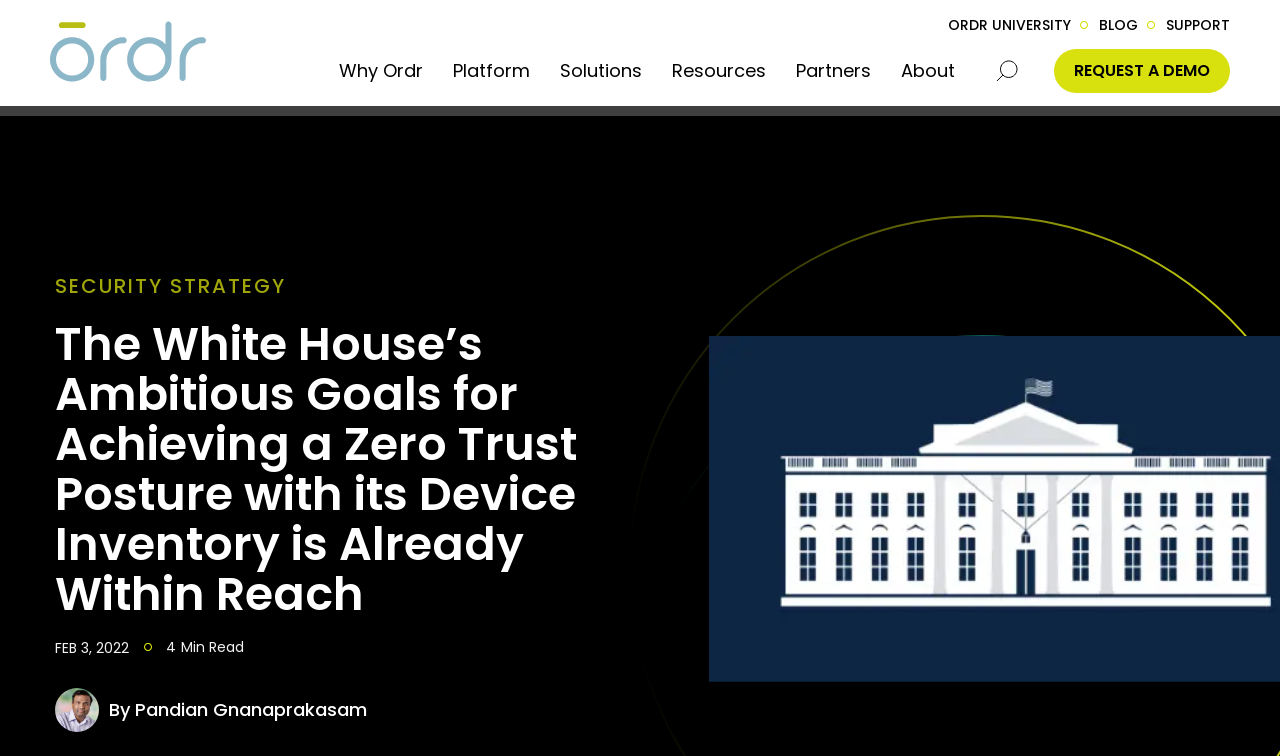What is the purpose of the 'REQUEST A DEMO' button?
Use the image to give a comprehensive and detailed response to the question.

The 'REQUEST A DEMO' button is likely used to request a demonstration of the company's product or service, as it is a common call-to-action on business websites.